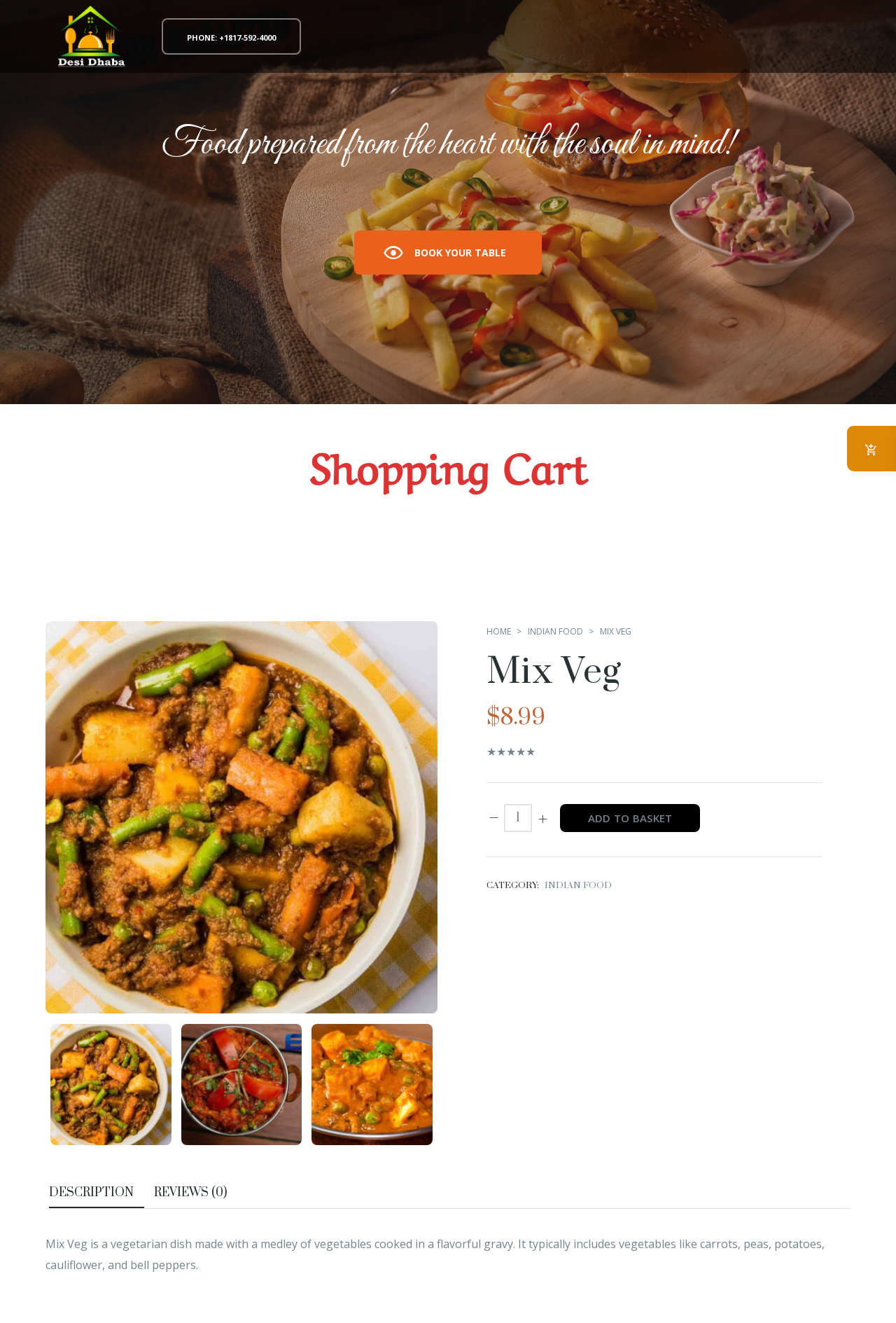Please provide the bounding box coordinates for the element that needs to be clicked to perform the instruction: "Call the restaurant". The coordinates must consist of four float numbers between 0 and 1, formatted as [left, top, right, bottom].

[0.181, 0.014, 0.336, 0.041]